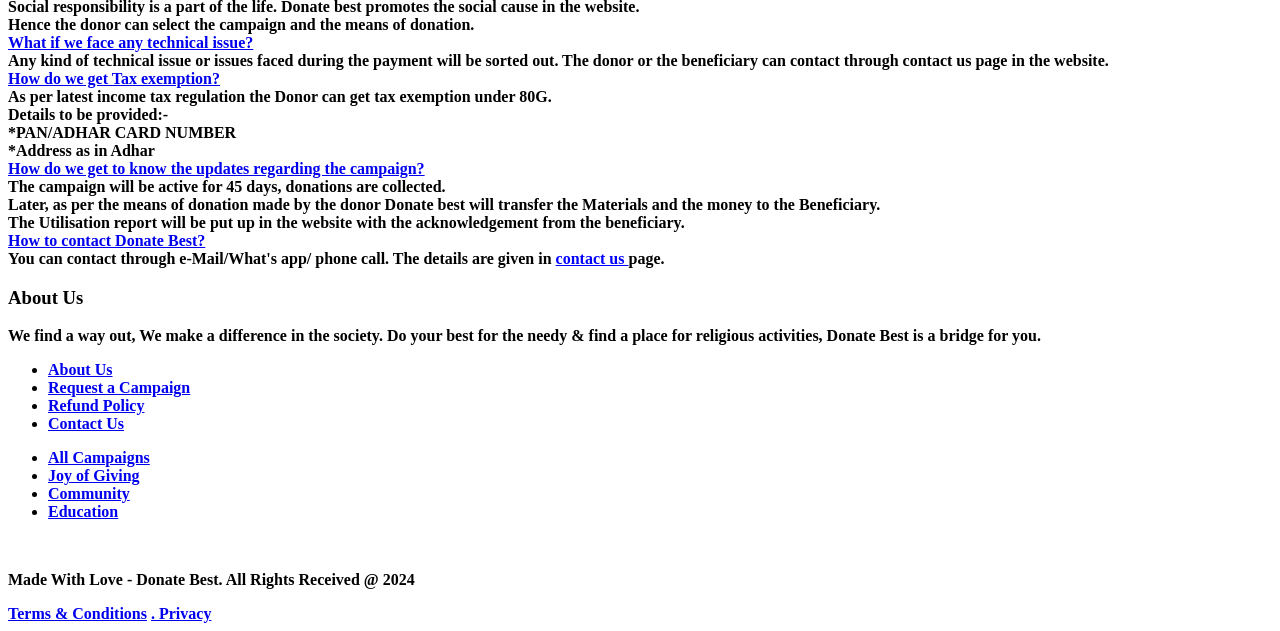How long is the campaign active for?
Refer to the image and answer the question using a single word or phrase.

45 days